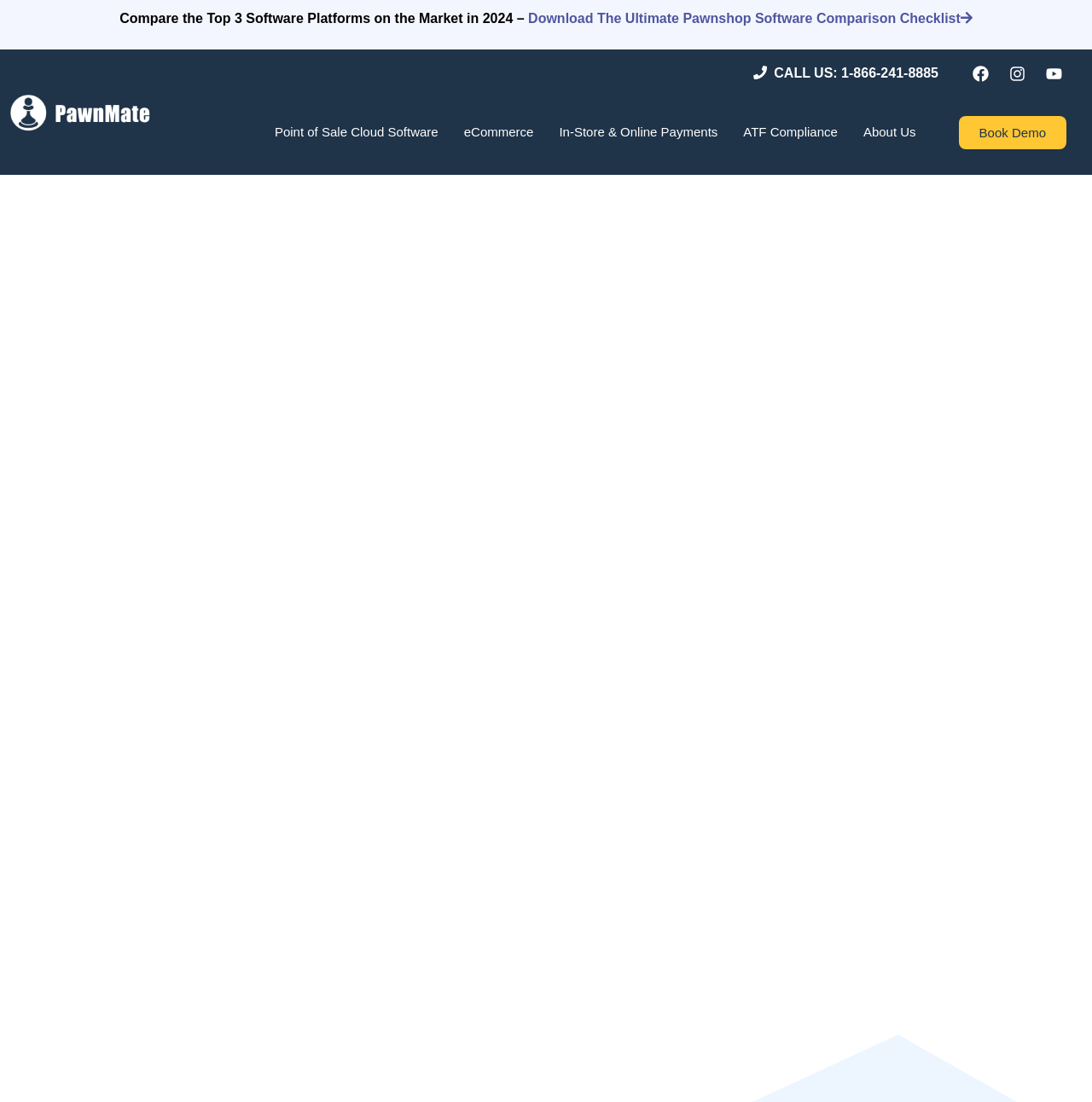What is the first software platform mentioned?
Respond to the question with a well-detailed and thorough answer.

I found the first software platform mentioned by looking at the link elements with text content, which are 'Point of Sale Cloud Software', 'eCommerce', 'In-Store & Online Payments', 'ATF Compliance', and 'About Us'. The first one has a bounding box coordinate of [0.24, 0.089, 0.413, 0.151].